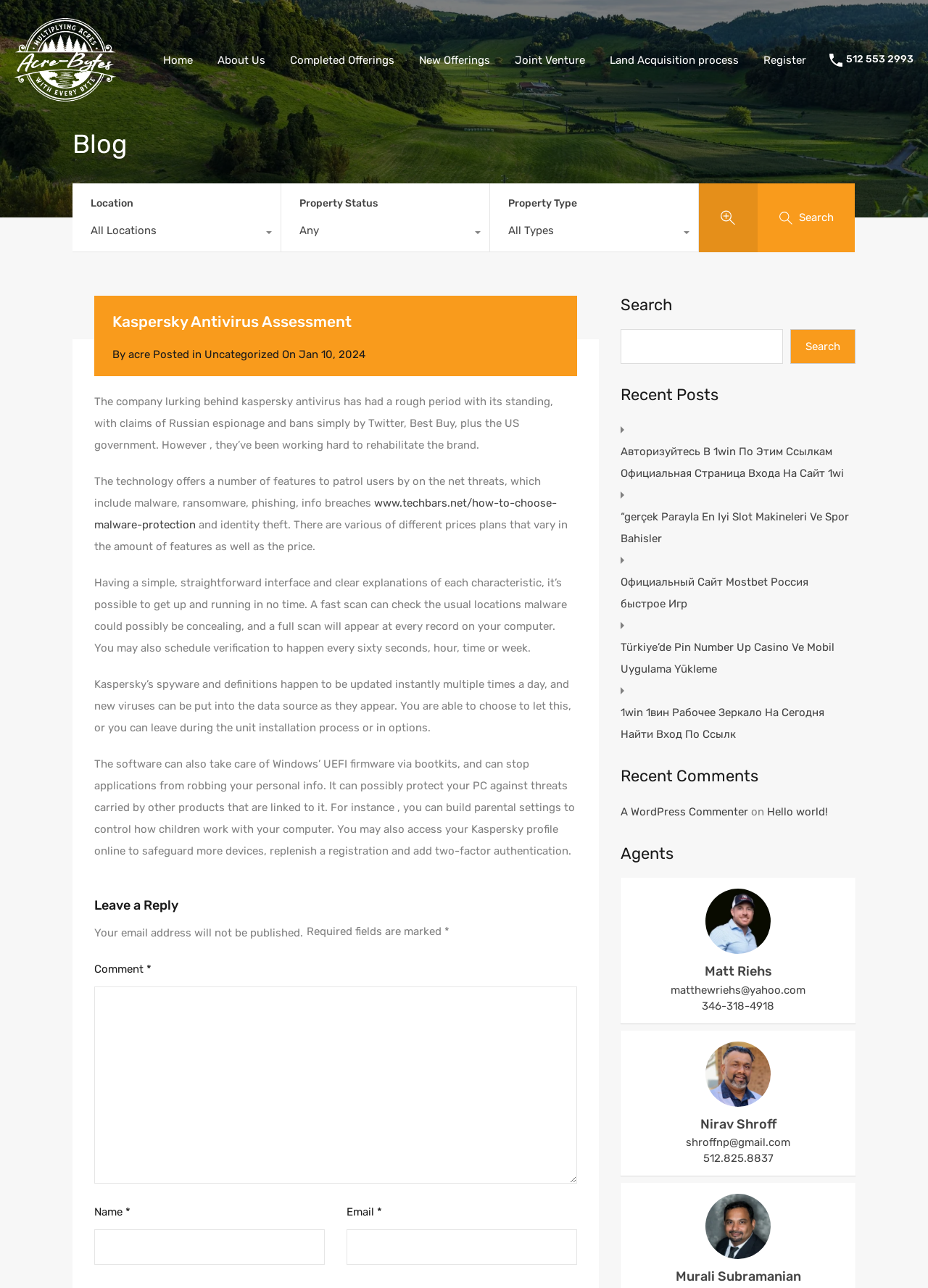Find the bounding box coordinates for the element that must be clicked to complete the instruction: "Enter a comment". The coordinates should be four float numbers between 0 and 1, indicated as [left, top, right, bottom].

[0.102, 0.766, 0.622, 0.919]